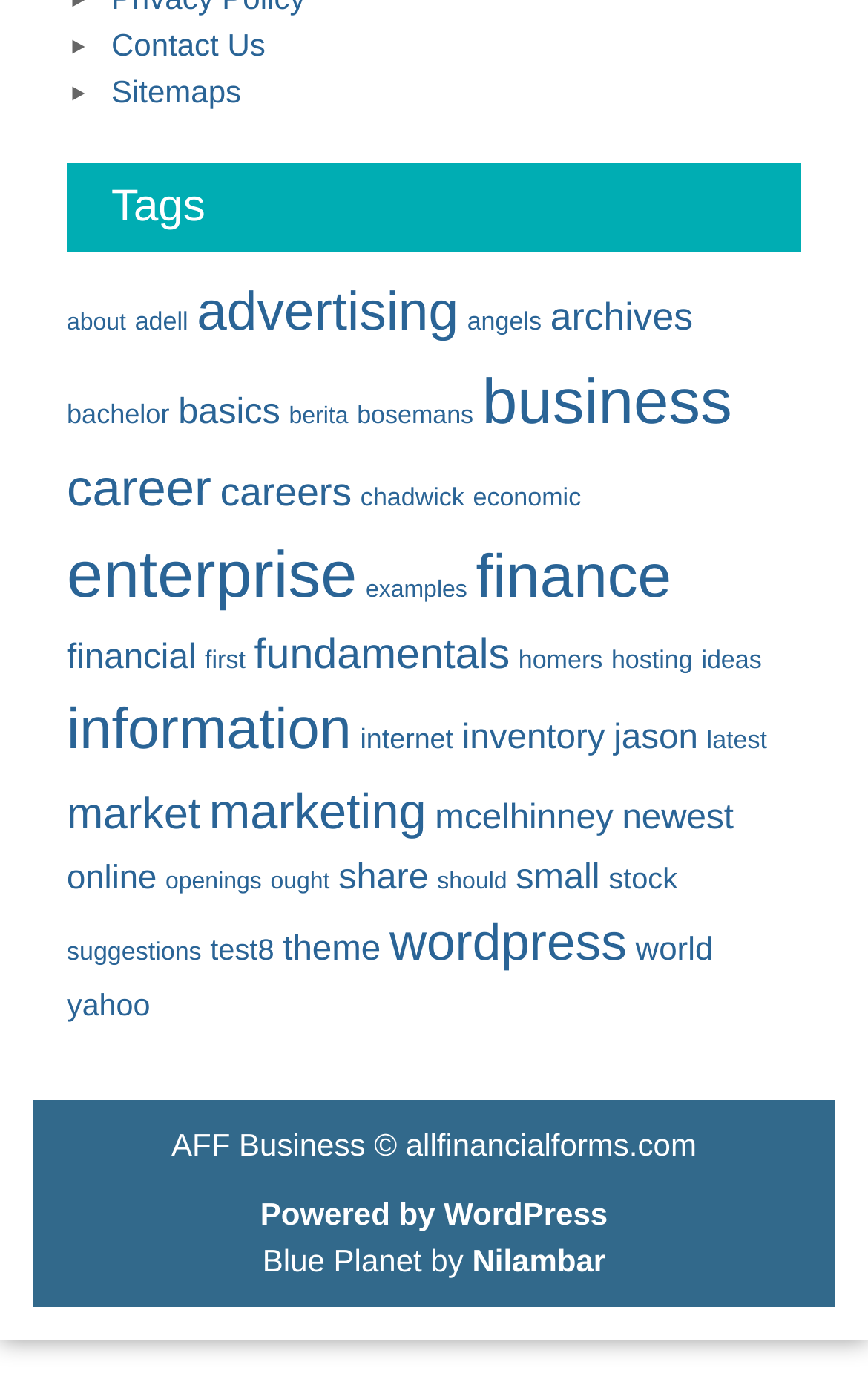Specify the bounding box coordinates of the area to click in order to execute this command: 'Browse 'advertising' tag'. The coordinates should consist of four float numbers ranging from 0 to 1, and should be formatted as [left, top, right, bottom].

[0.227, 0.204, 0.528, 0.248]